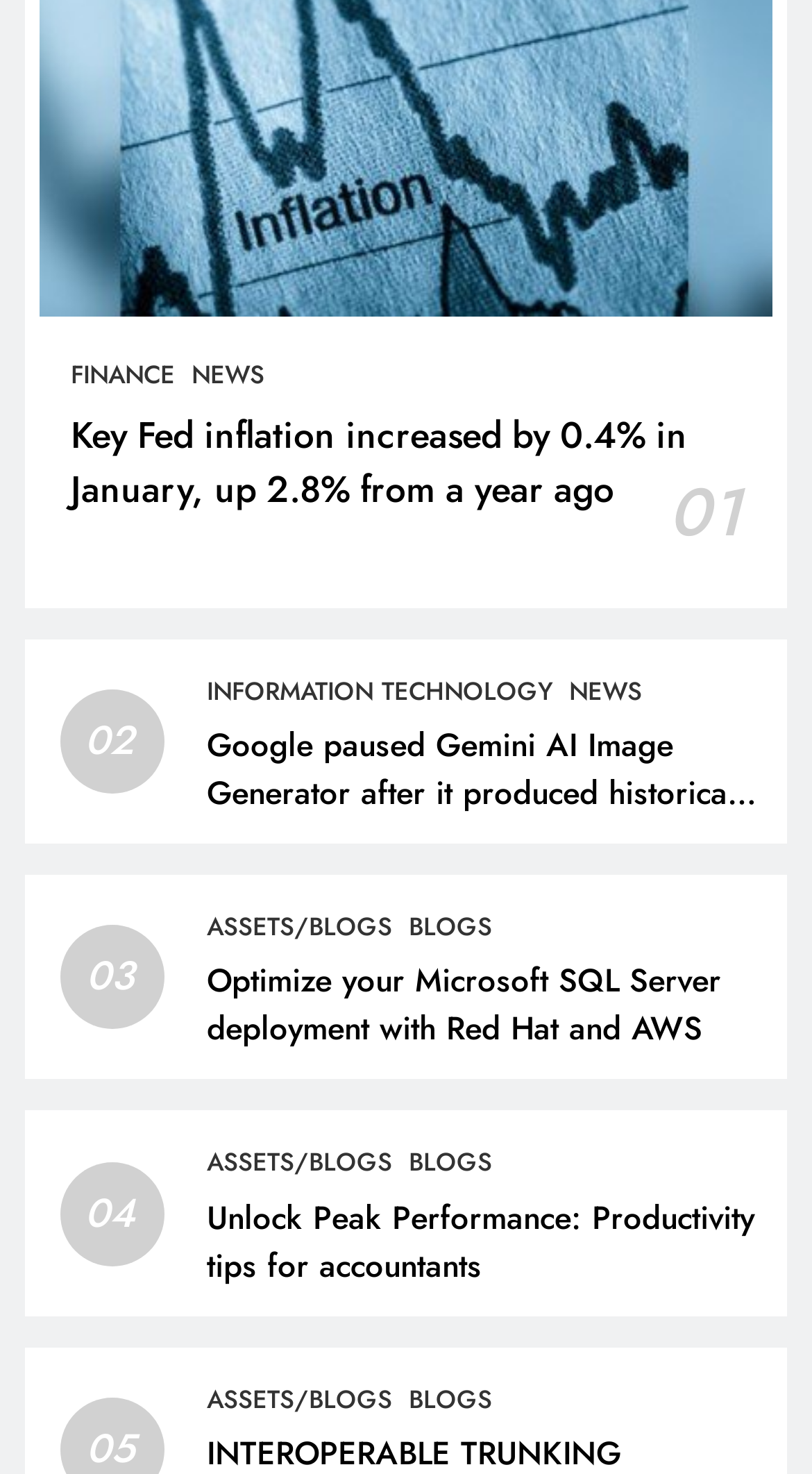Find the bounding box coordinates for the area that must be clicked to perform this action: "Read news about Fed inflation".

[0.087, 0.276, 0.846, 0.35]